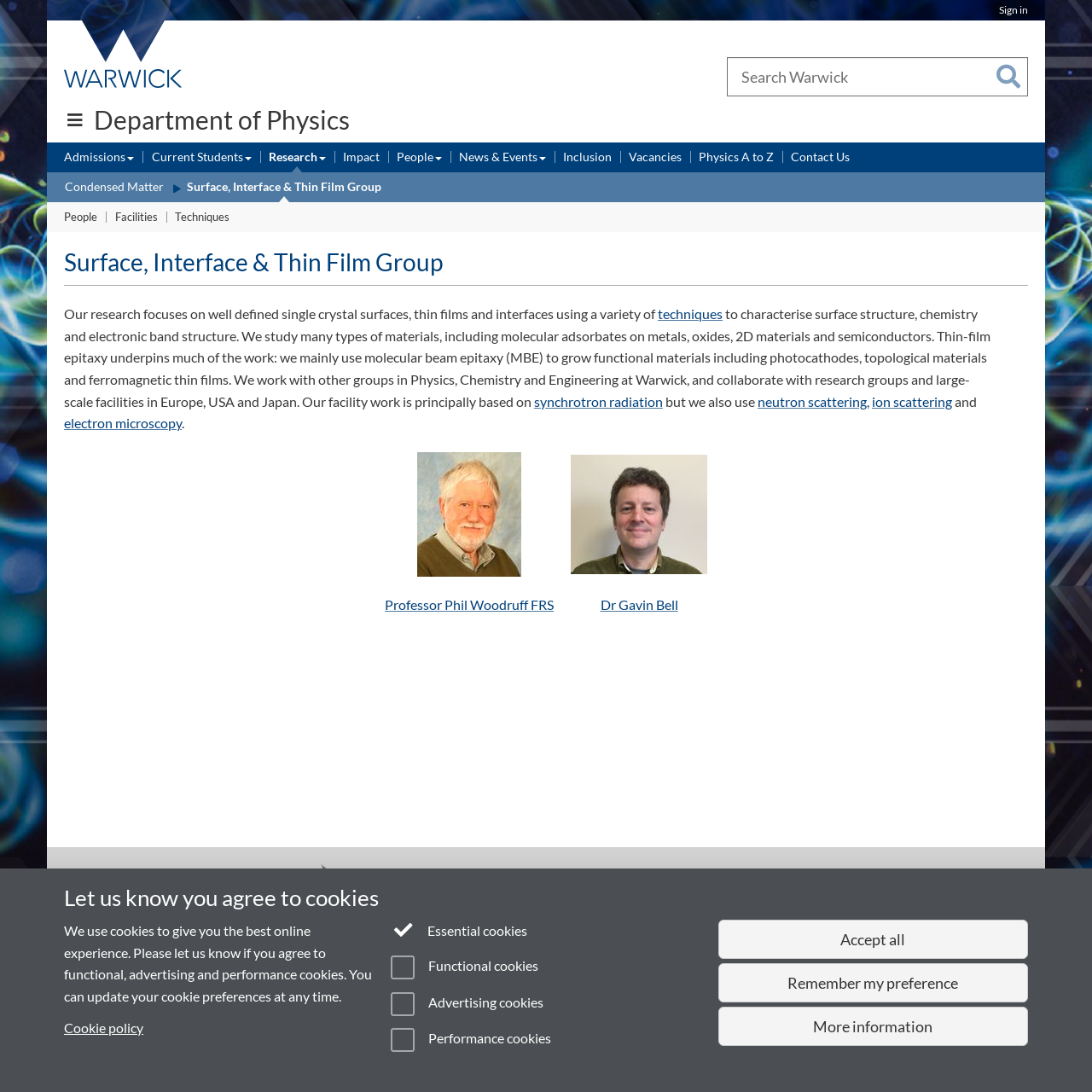Who is the professor mentioned on the webpage?
Refer to the image and respond with a one-word or short-phrase answer.

Professor Phil Woodruff